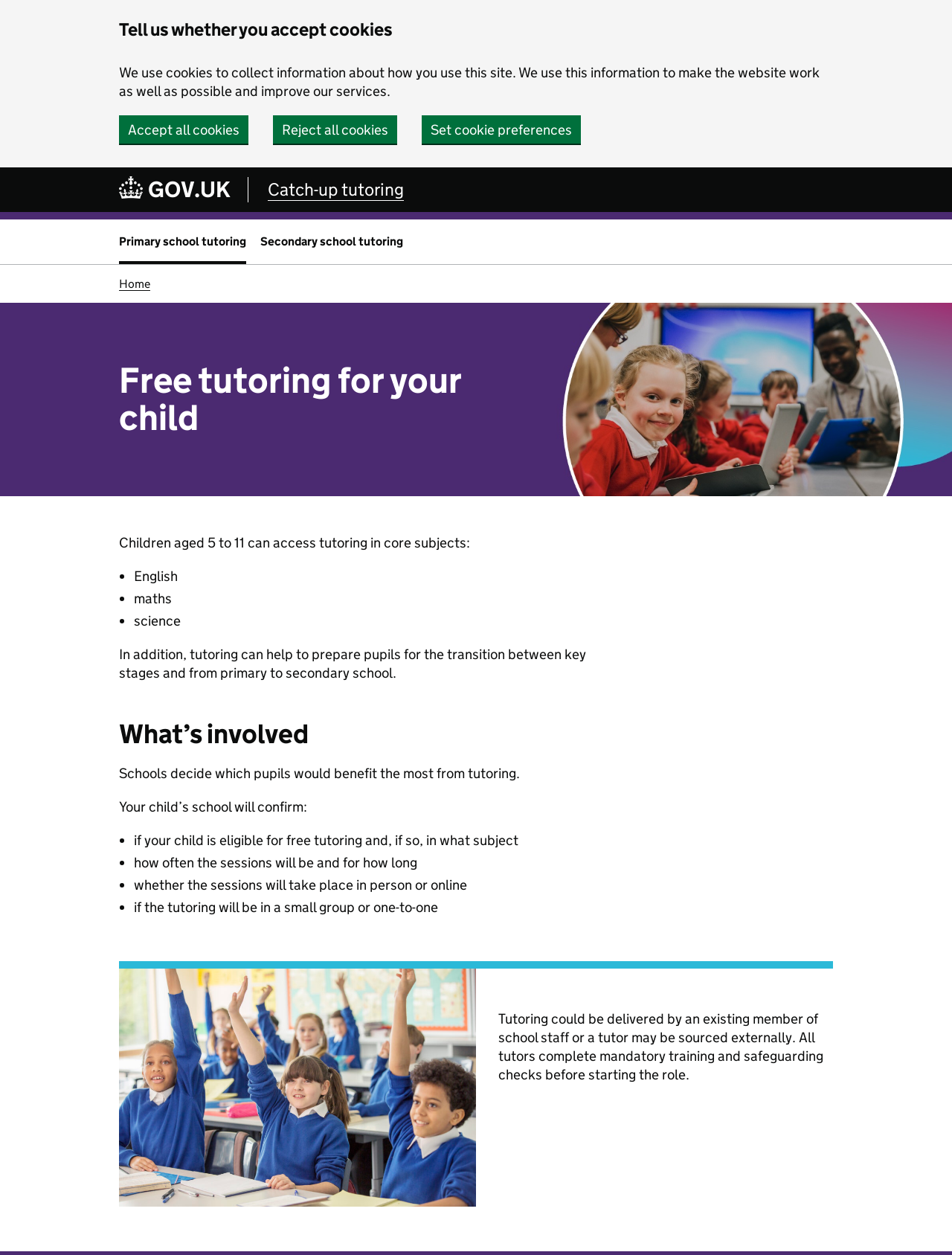Based on what you see in the screenshot, provide a thorough answer to this question: Who decides which pupils would benefit from tutoring?

According to the webpage, 'Schools decide which pupils would benefit the most from tutoring.' This is stated in the section 'What’s involved'.